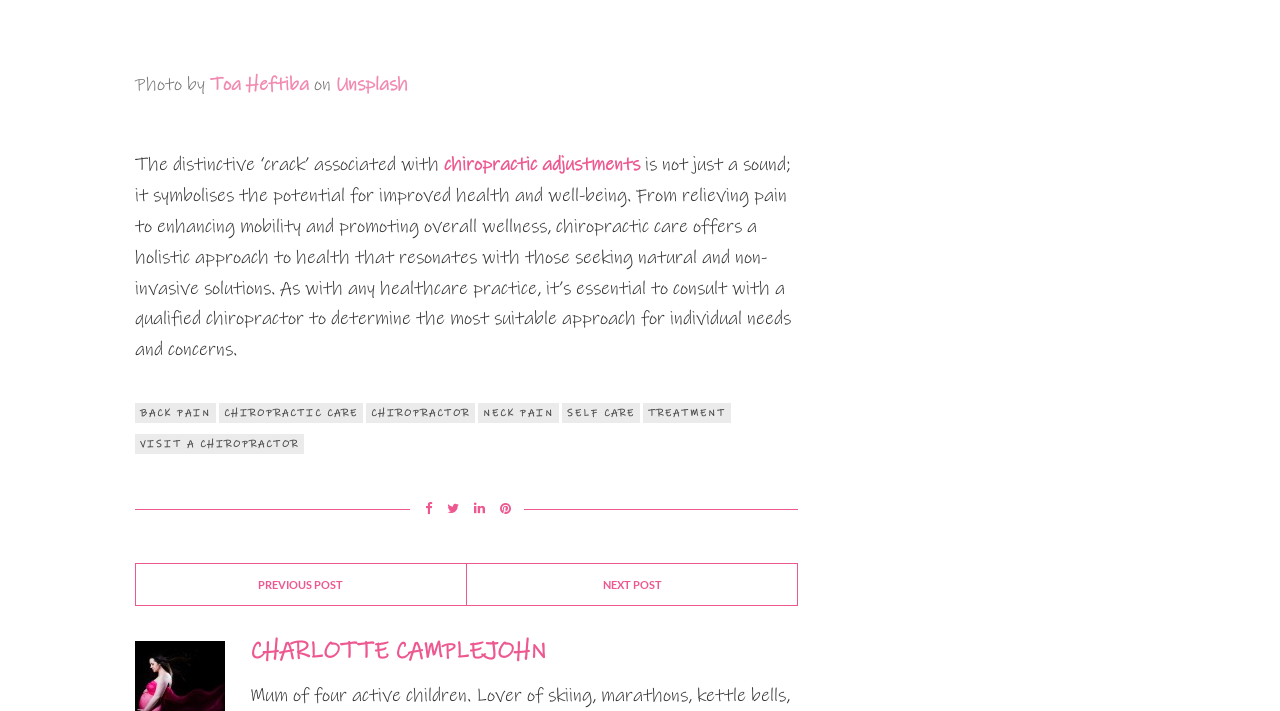How many social media links are present?
Kindly offer a comprehensive and detailed response to the question.

The number of social media links can be determined by counting the link elements with OCR text '', '', '', and '', which are commonly used in social media icons, indicating that there are 4 social media links present.